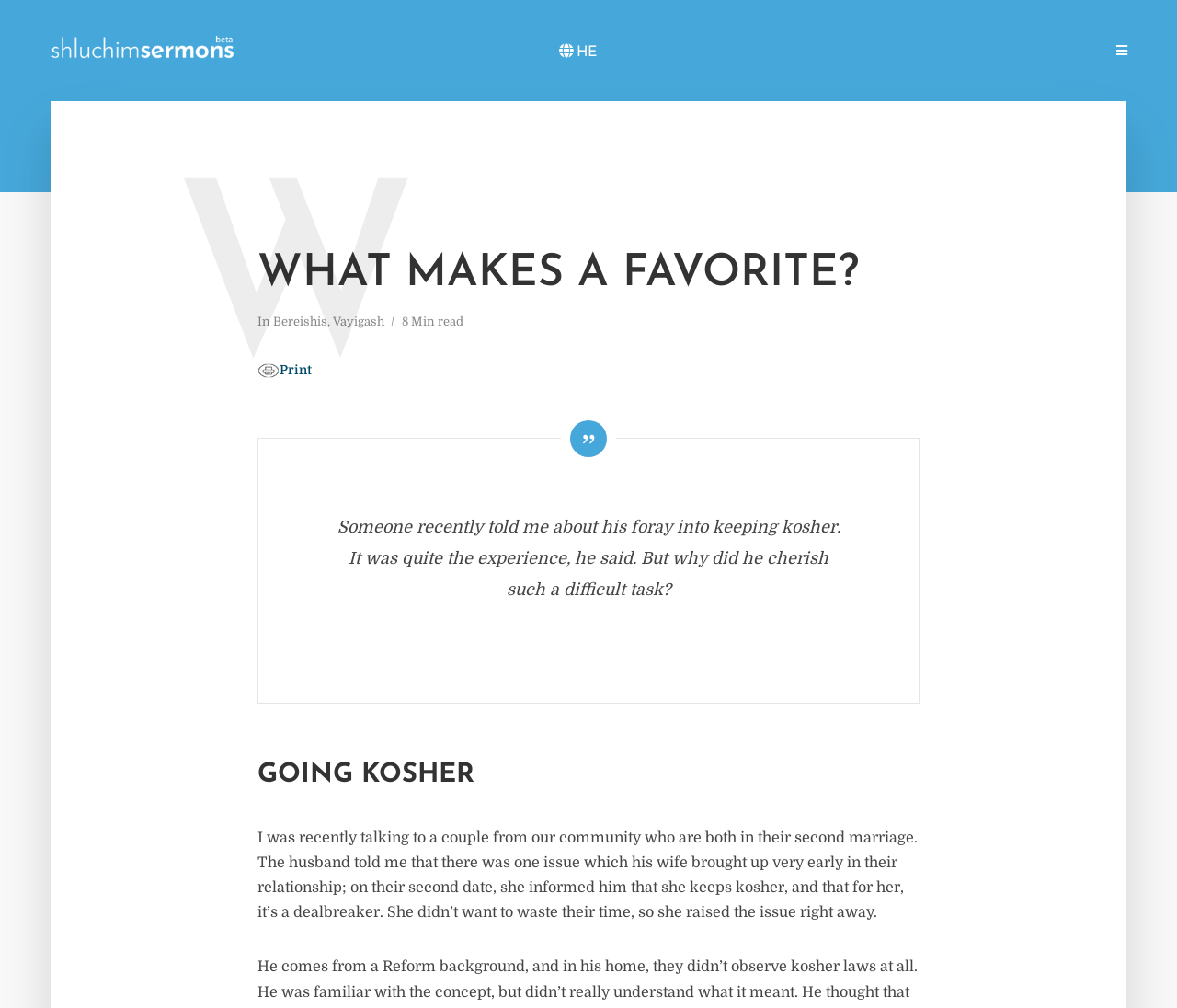Specify the bounding box coordinates of the element's area that should be clicked to execute the given instruction: "Click the 'Shluchim Sermons' link". The coordinates should be four float numbers between 0 and 1, i.e., [left, top, right, bottom].

[0.043, 0.036, 0.199, 0.057]